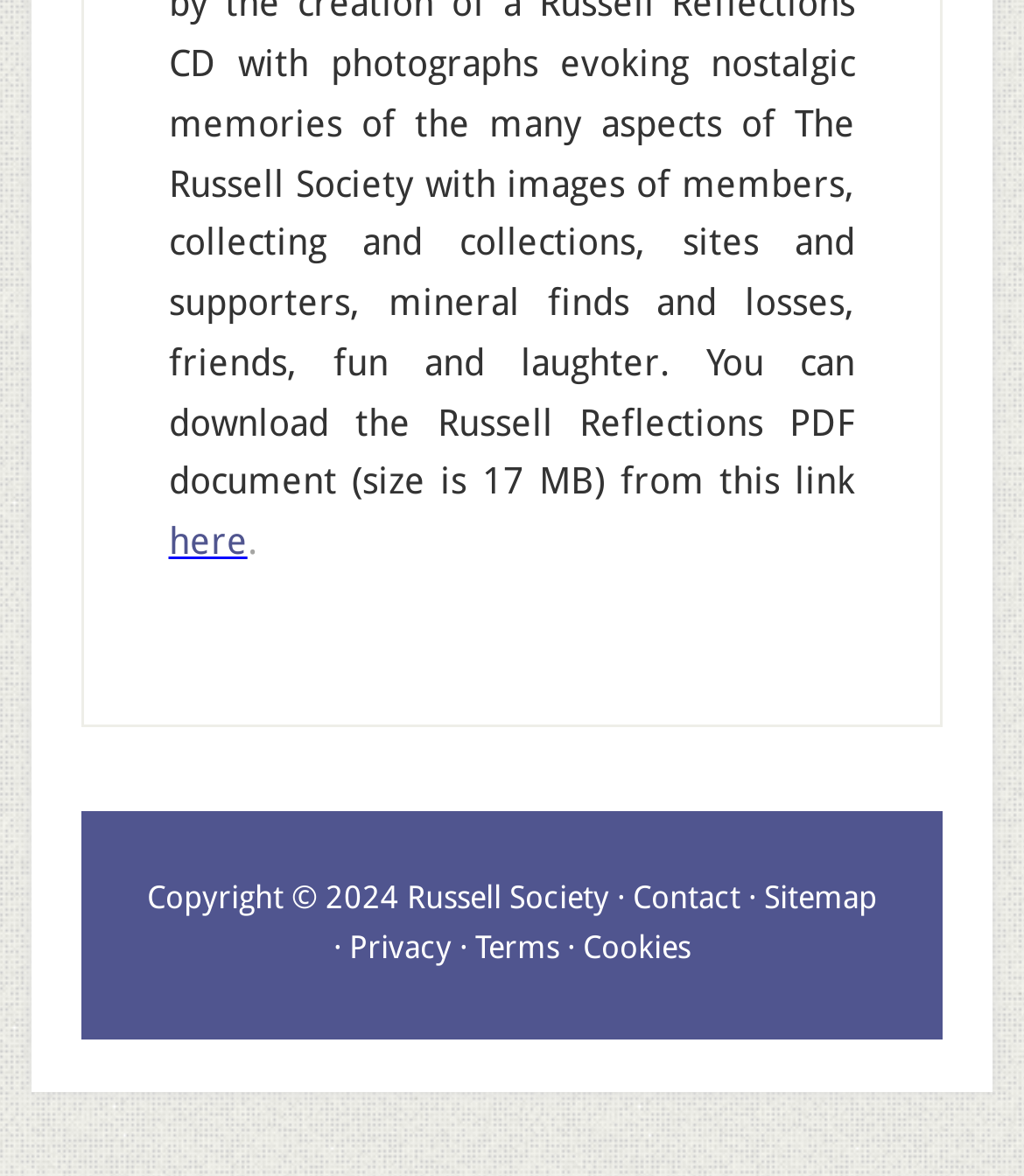Use a single word or phrase to respond to the question:
What separates the 'Privacy' and 'Terms' links?

A dot